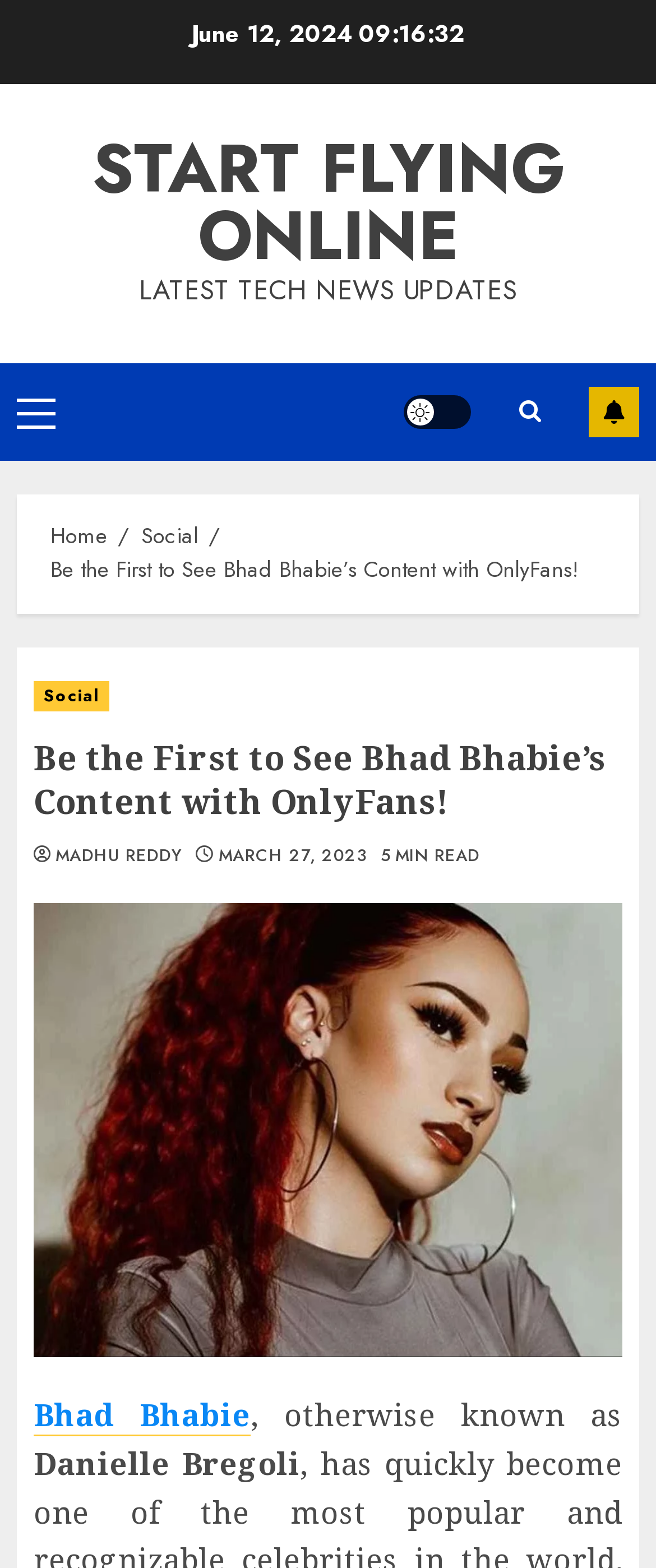Please identify the bounding box coordinates of the region to click in order to complete the task: "Click on the 'START FLYING ONLINE' button". The coordinates must be four float numbers between 0 and 1, specified as [left, top, right, bottom].

[0.14, 0.076, 0.86, 0.181]